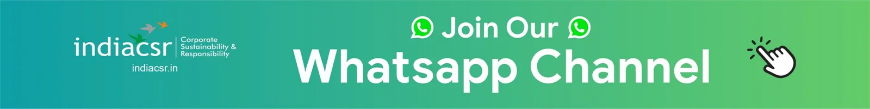Provide your answer in one word or a succinct phrase for the question: 
What type of updates are users expected to receive?

CSR-related